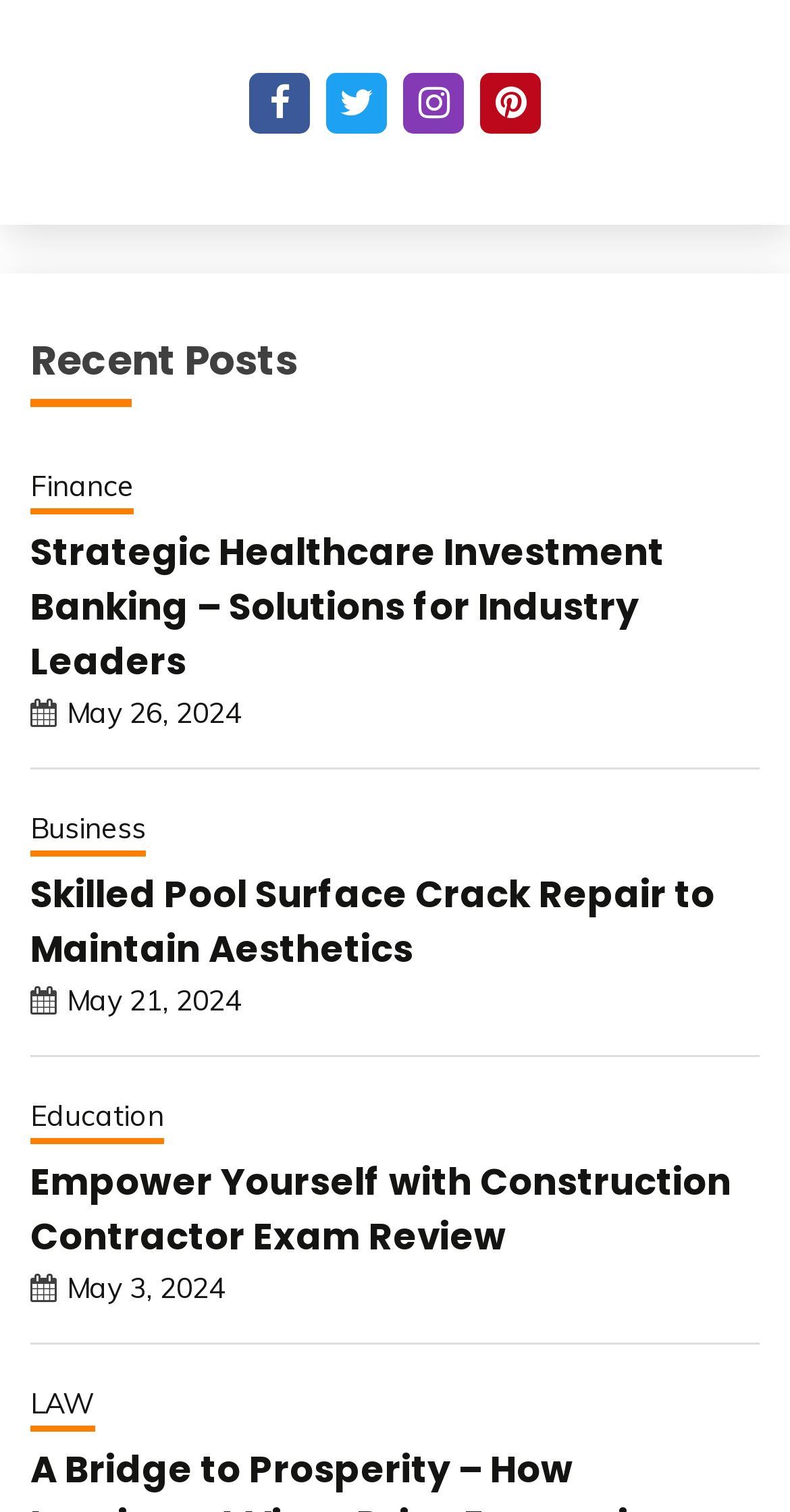Can you specify the bounding box coordinates of the area that needs to be clicked to fulfill the following instruction: "Go to finance page"?

[0.038, 0.309, 0.169, 0.341]